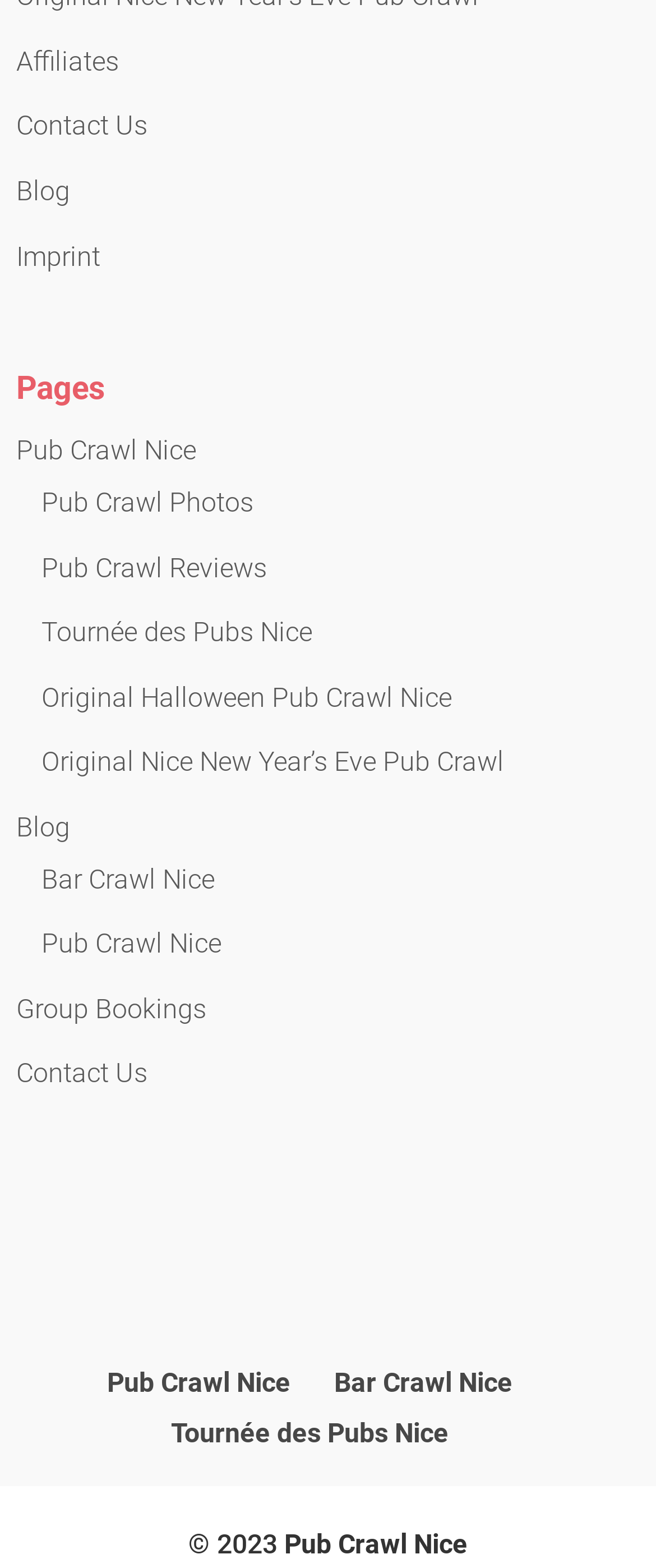Find and provide the bounding box coordinates for the UI element described here: "Blog". The coordinates should be given as four float numbers between 0 and 1: [left, top, right, bottom].

[0.025, 0.517, 0.107, 0.538]